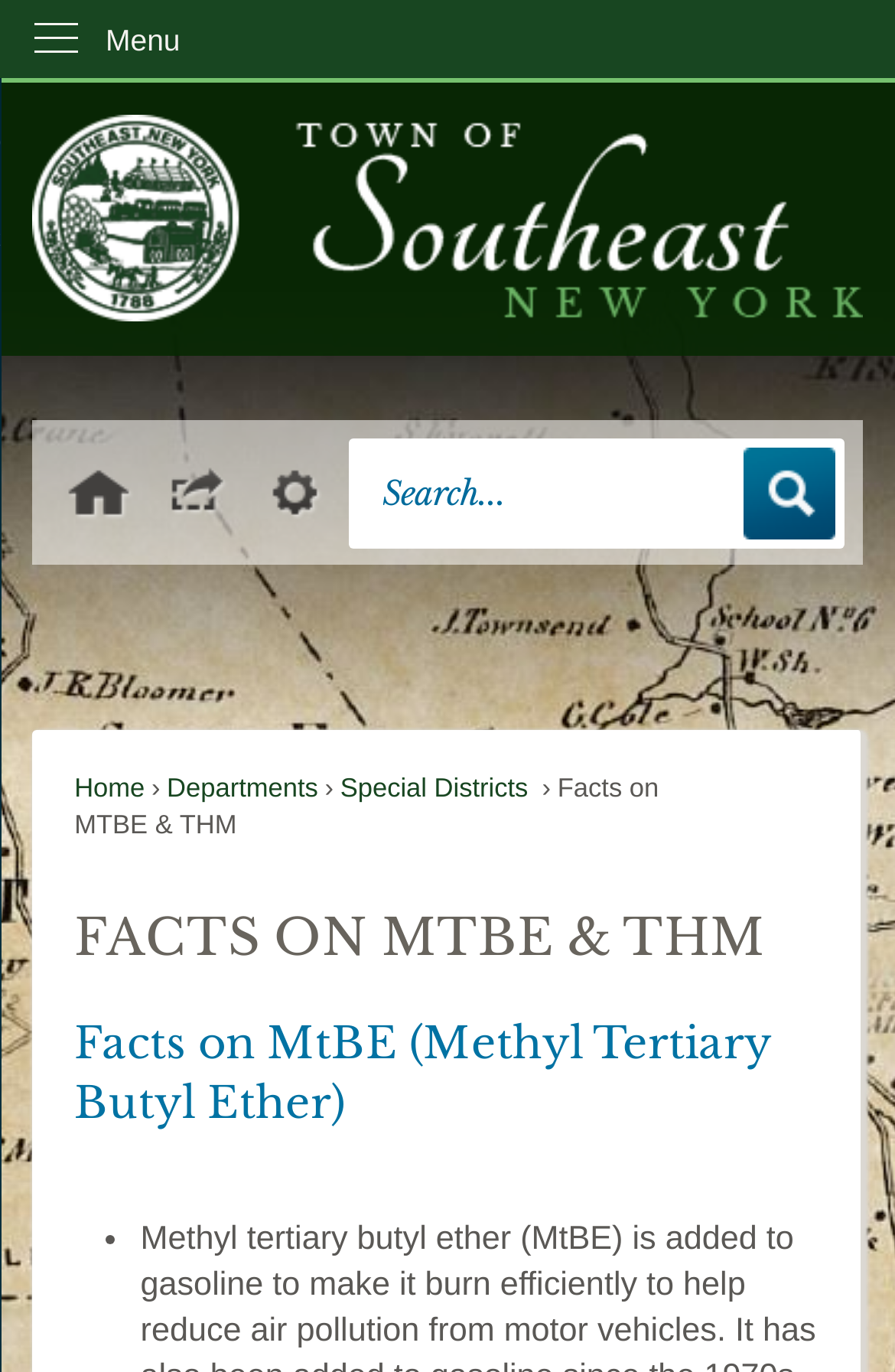Answer the question with a single word or phrase: 
What is the main topic of this webpage?

MTBE and THM